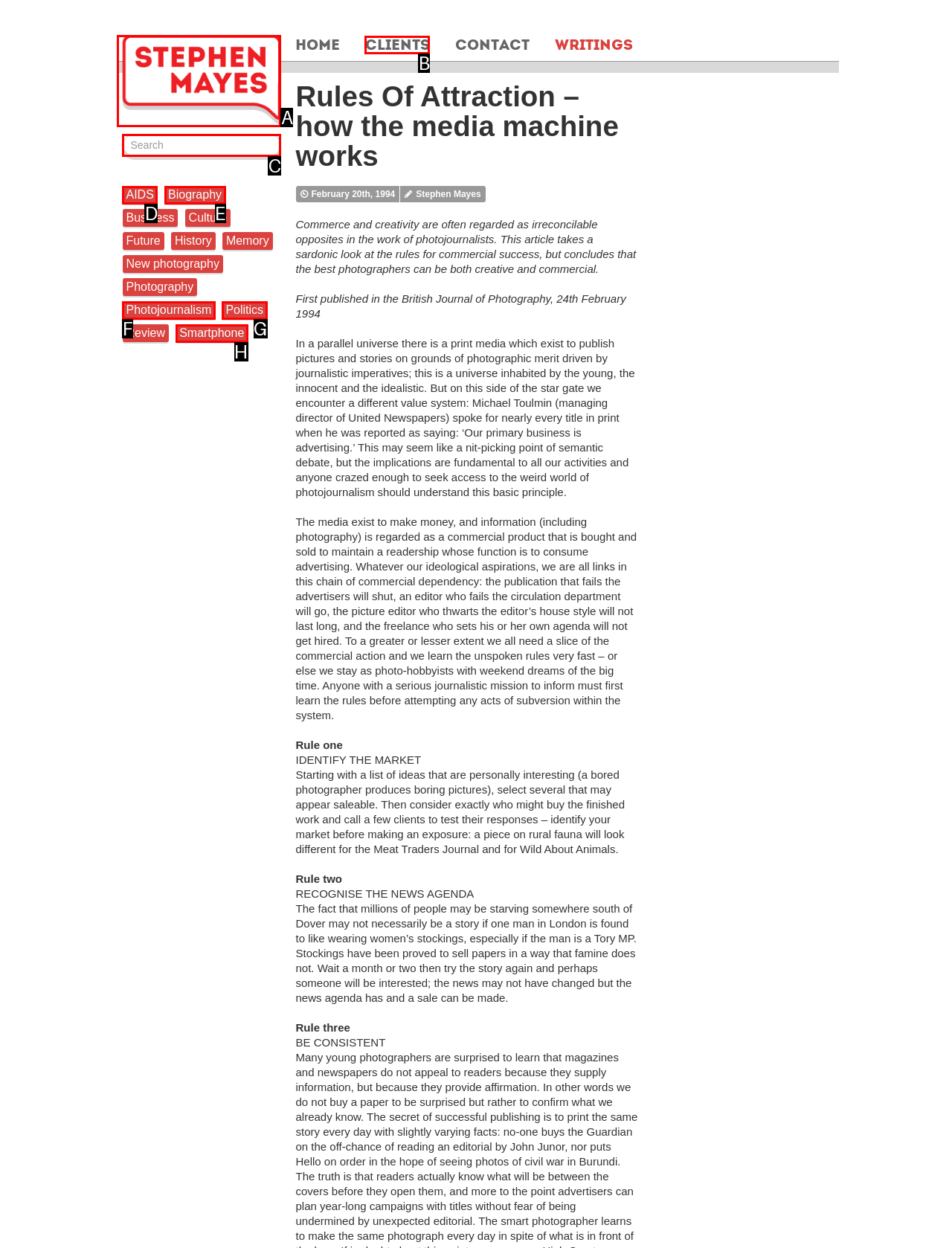Choose the option that best matches the element: Stephen Mayes
Respond with the letter of the correct option.

A